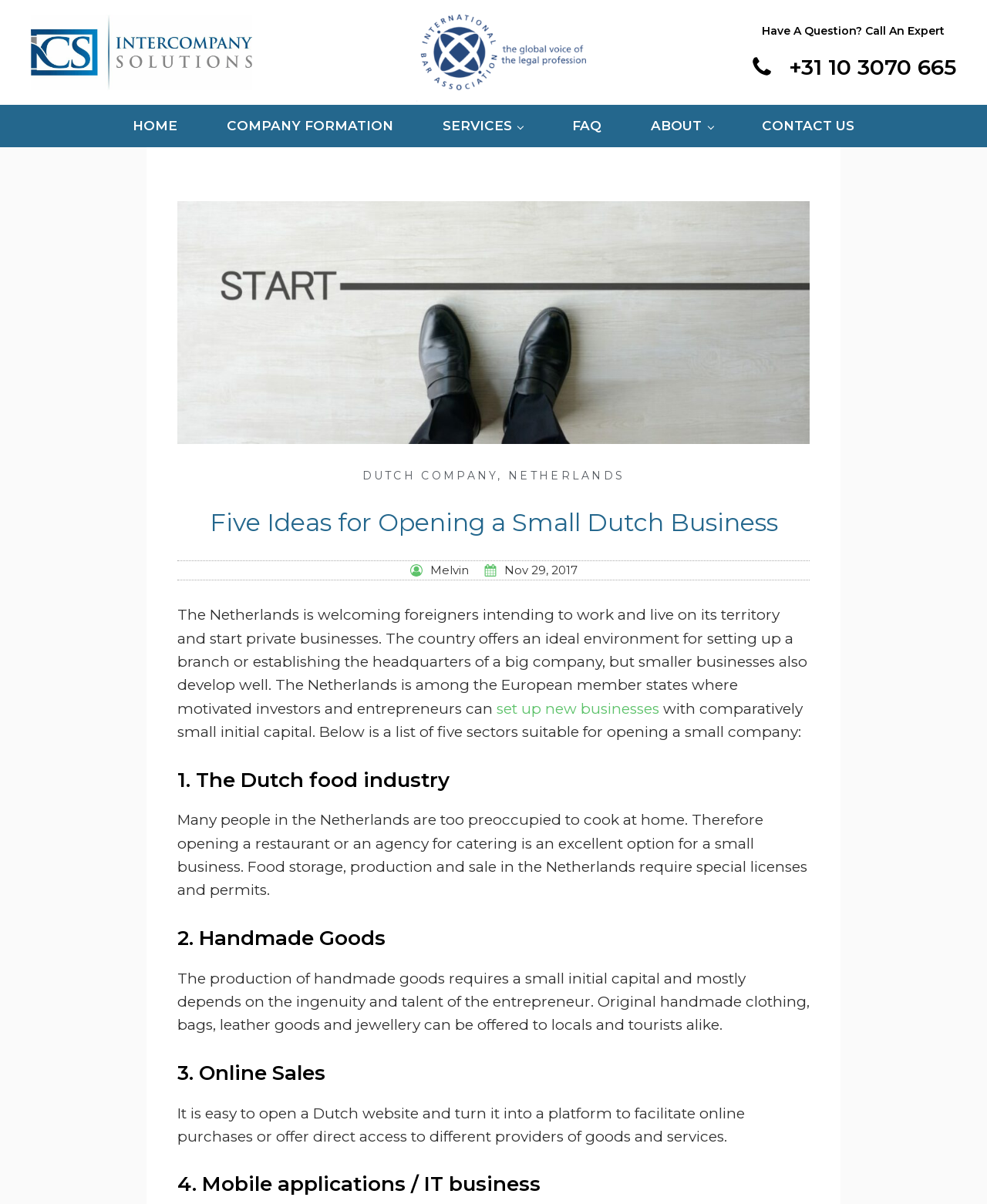Locate the bounding box coordinates of the clickable element to fulfill the following instruction: "Read more about 'Five Ideas for Opening a Small Dutch Business'". Provide the coordinates as four float numbers between 0 and 1 in the format [left, top, right, bottom].

[0.212, 0.422, 0.788, 0.446]